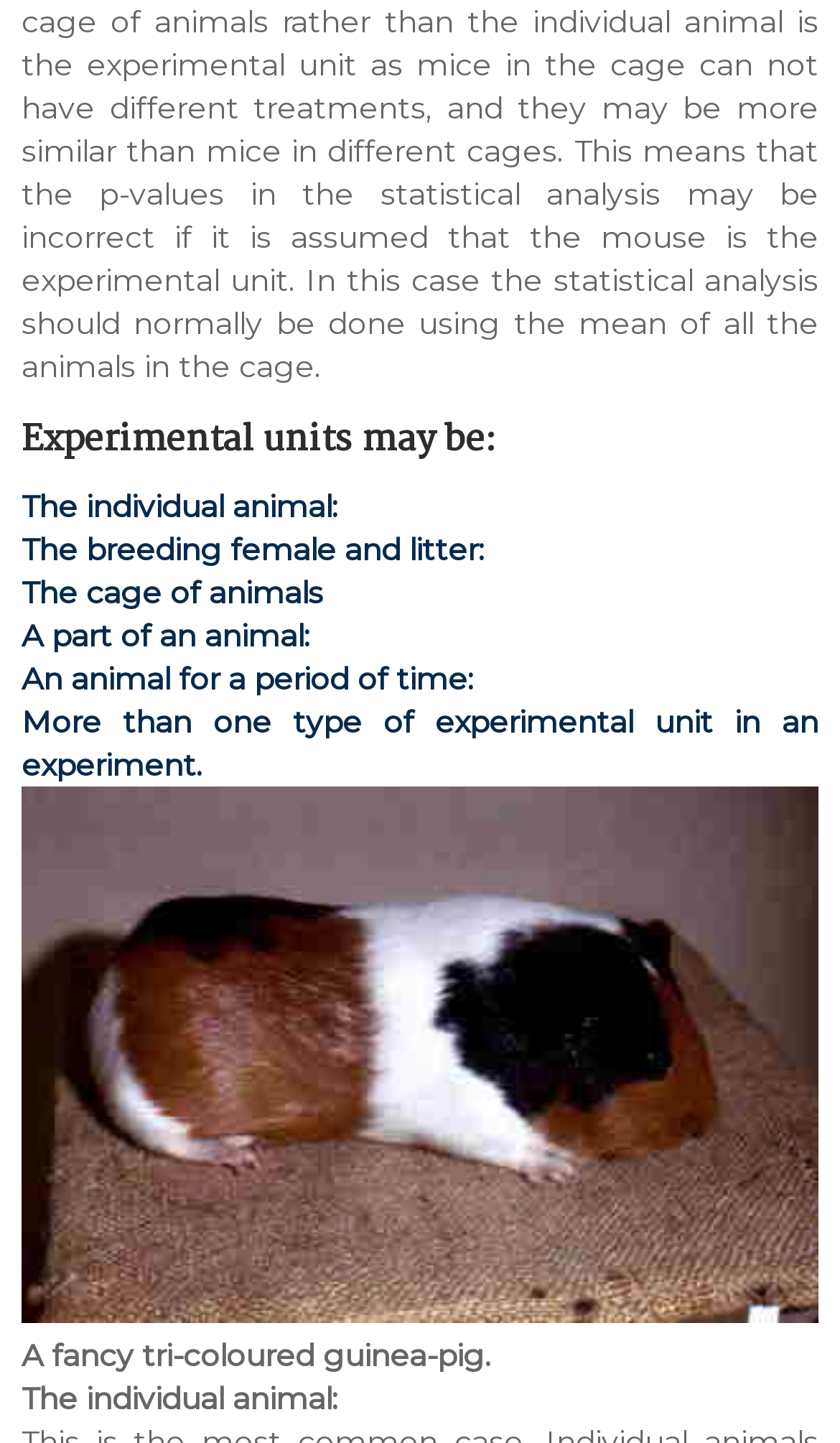Bounding box coordinates are specified in the format (top-left x, top-left y, bottom-right x, bottom-right y). All values are floating point numbers bounded between 0 and 1. Please provide the bounding box coordinate of the region this sentence describes: The breeding female and litter:

[0.026, 0.367, 0.577, 0.394]